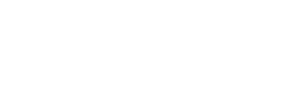Please give a short response to the question using one word or a phrase:
What is Customerly's goal for its users?

enhanced customer engagement and satisfaction